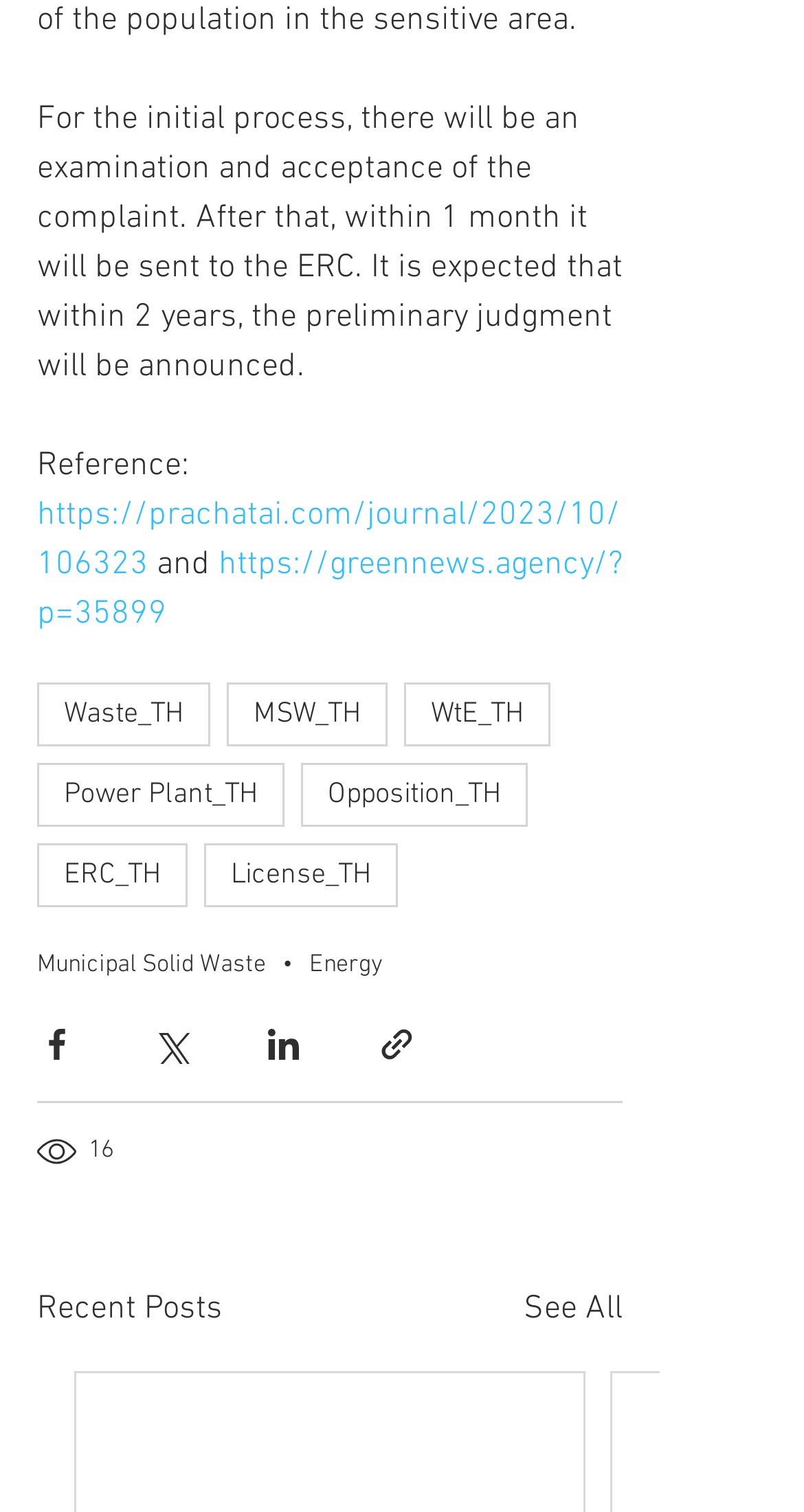Given the element description See All, specify the bounding box coordinates of the corresponding UI element in the format (top-left x, top-left y, bottom-right x, bottom-right y). All values must be between 0 and 1.

[0.651, 0.849, 0.774, 0.882]